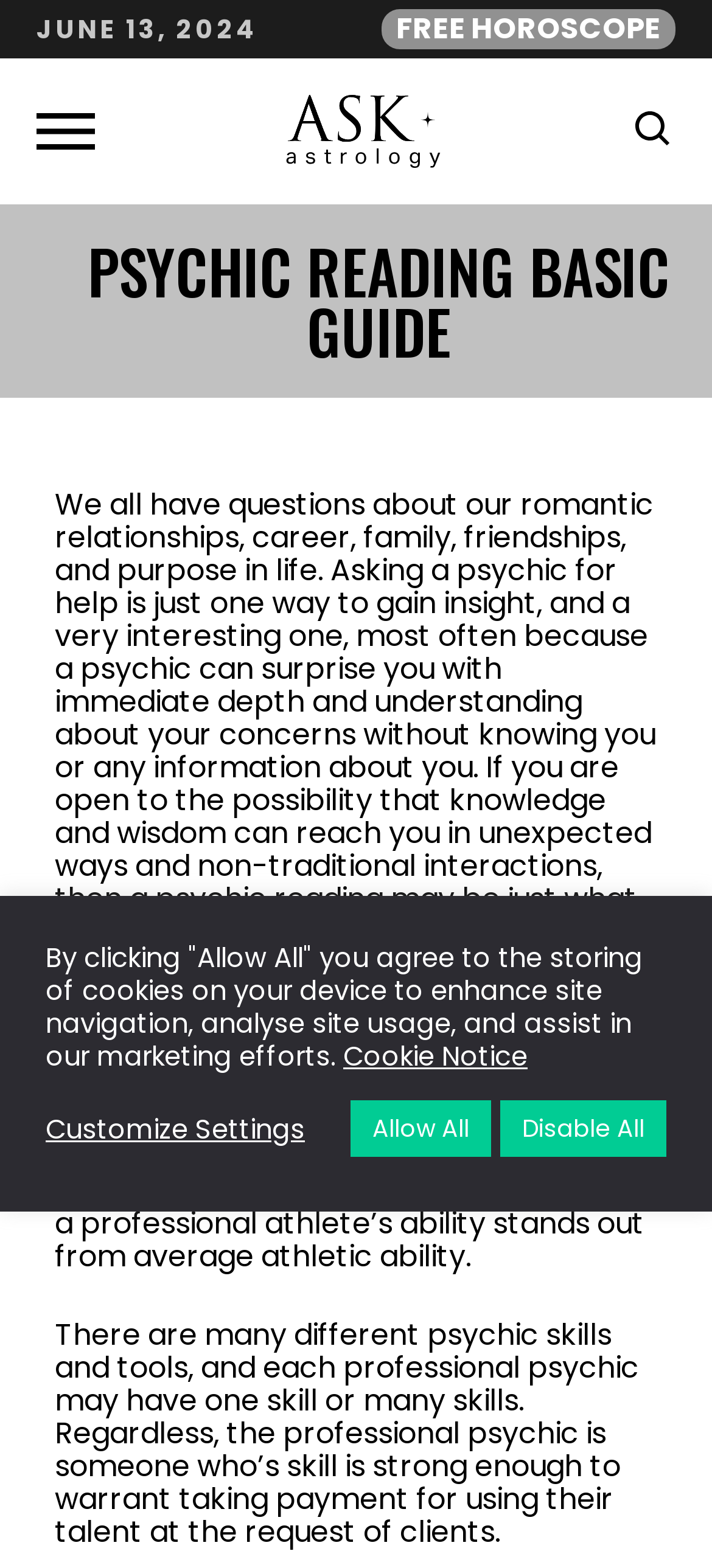Extract the primary headline from the webpage and present its text.

PSYCHIC READING BASIC GUIDE